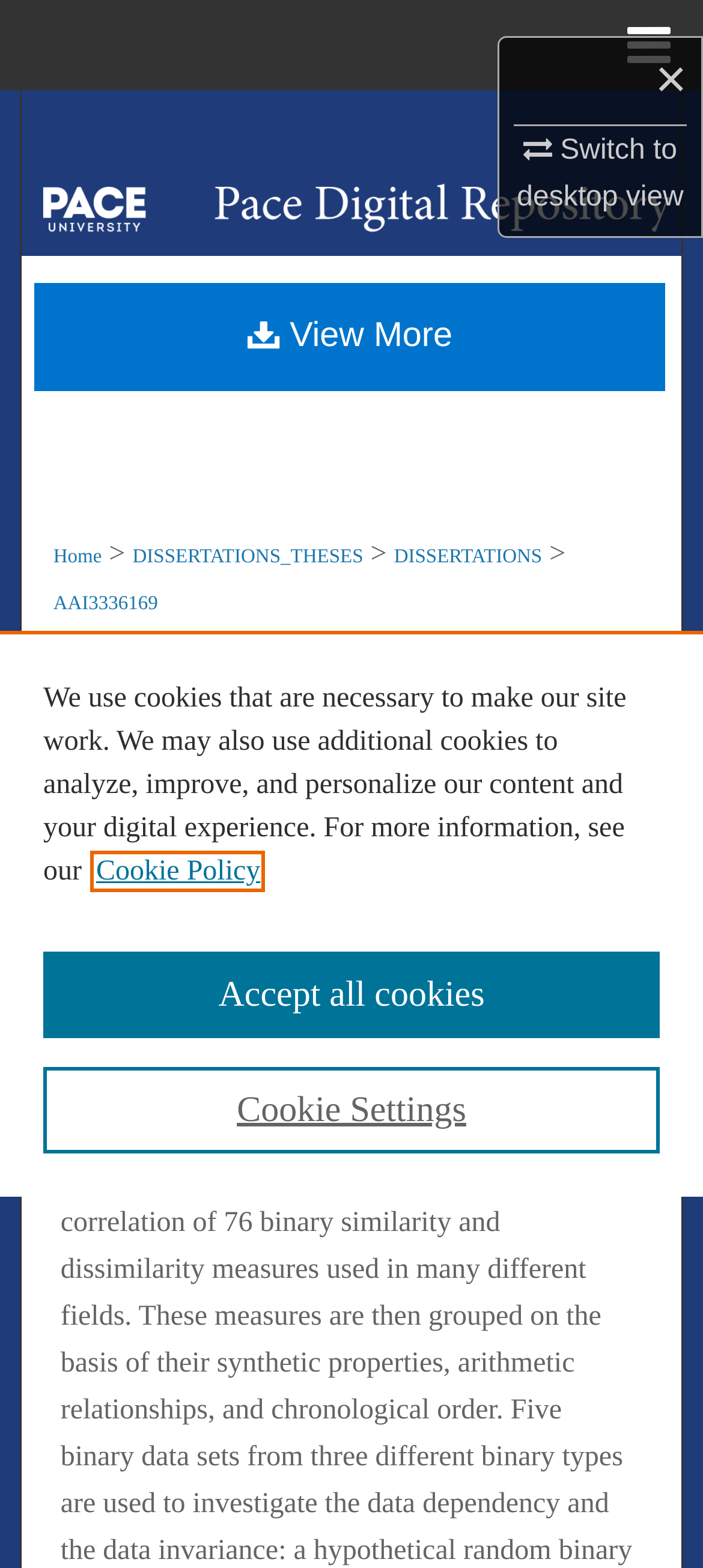Please find and give the text of the main heading on the webpage.

Correlation analysis of binary similarity and dissimilarity measures